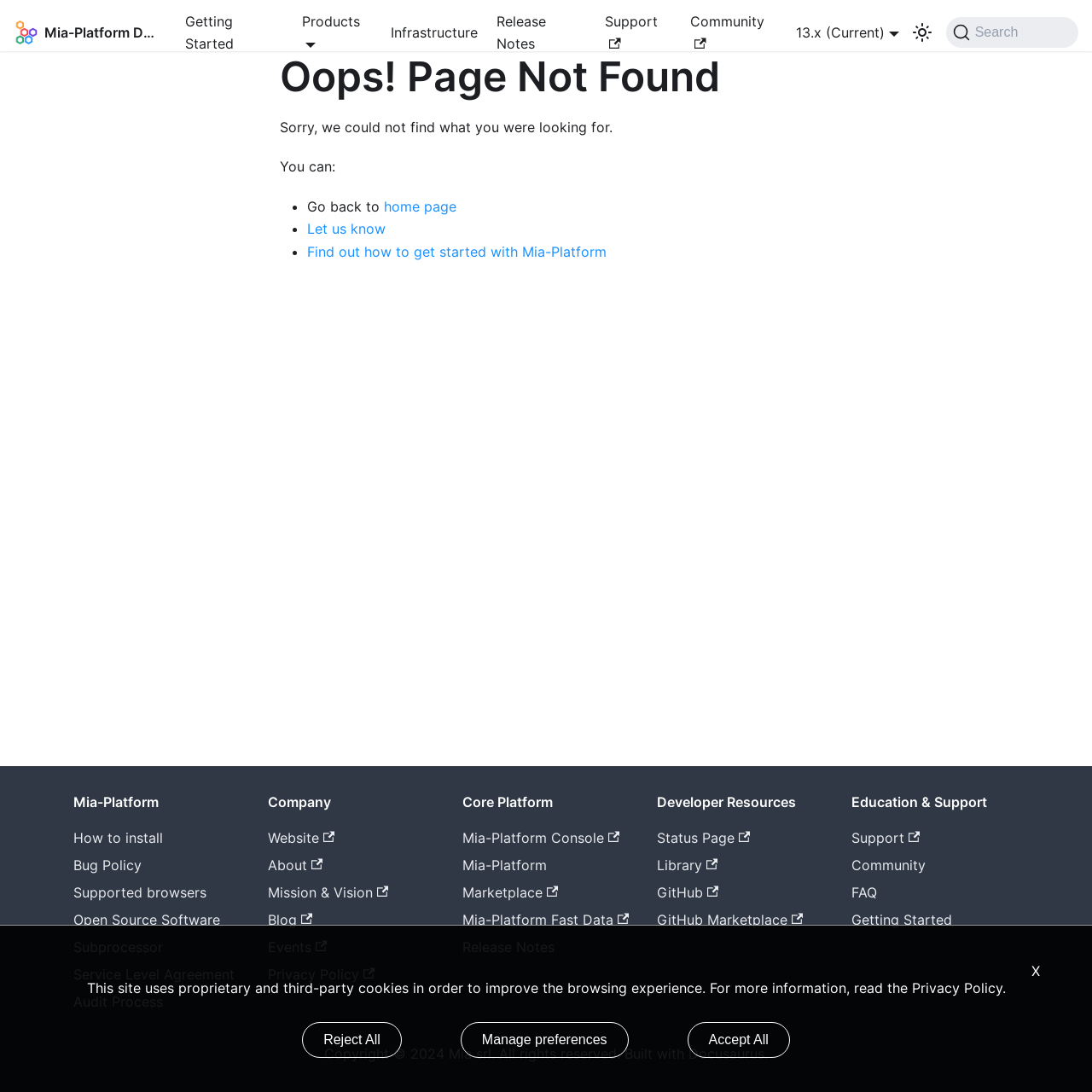Highlight the bounding box of the UI element that corresponds to this description: "Blog".

[0.245, 0.834, 0.286, 0.85]